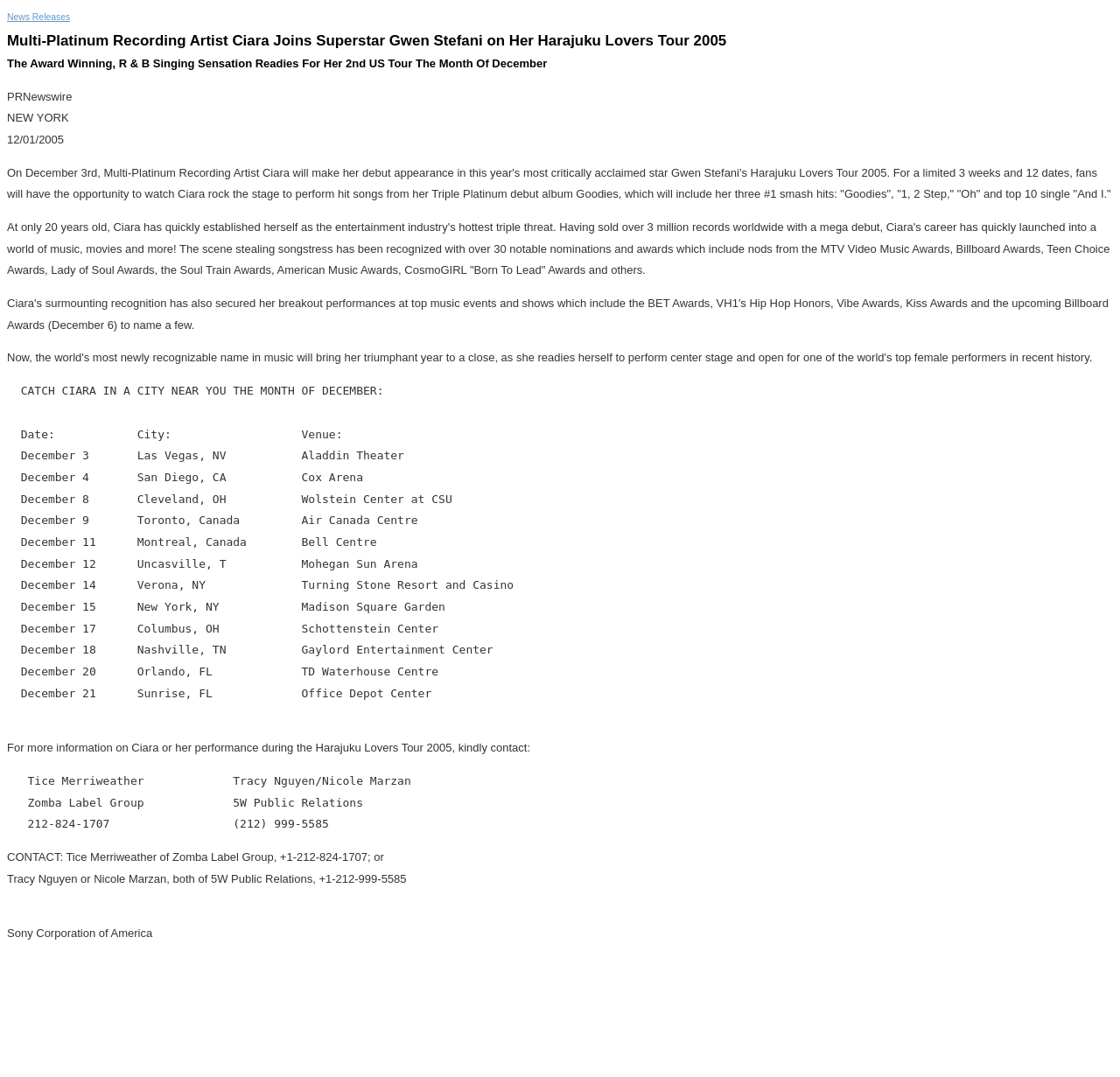Provide your answer in a single word or phrase: 
Who can be contacted for more information on Ciara?

Tice Merriweather